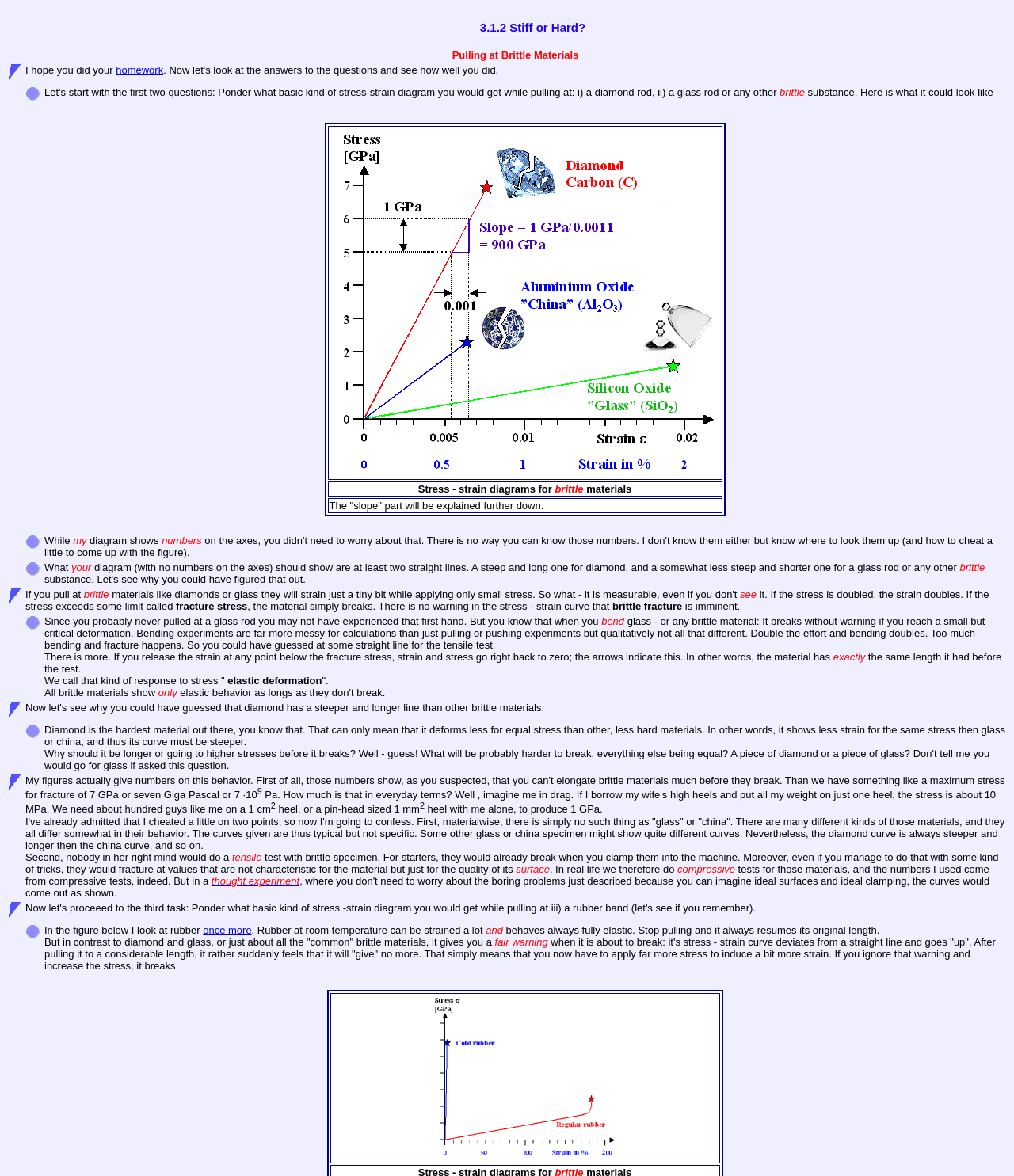Determine the bounding box coordinates of the element's region needed to click to follow the instruction: "scroll to the section about elastic deformation". Provide these coordinates as four float numbers between 0 and 1, formatted as [left, top, right, bottom].

[0.043, 0.523, 0.992, 0.595]